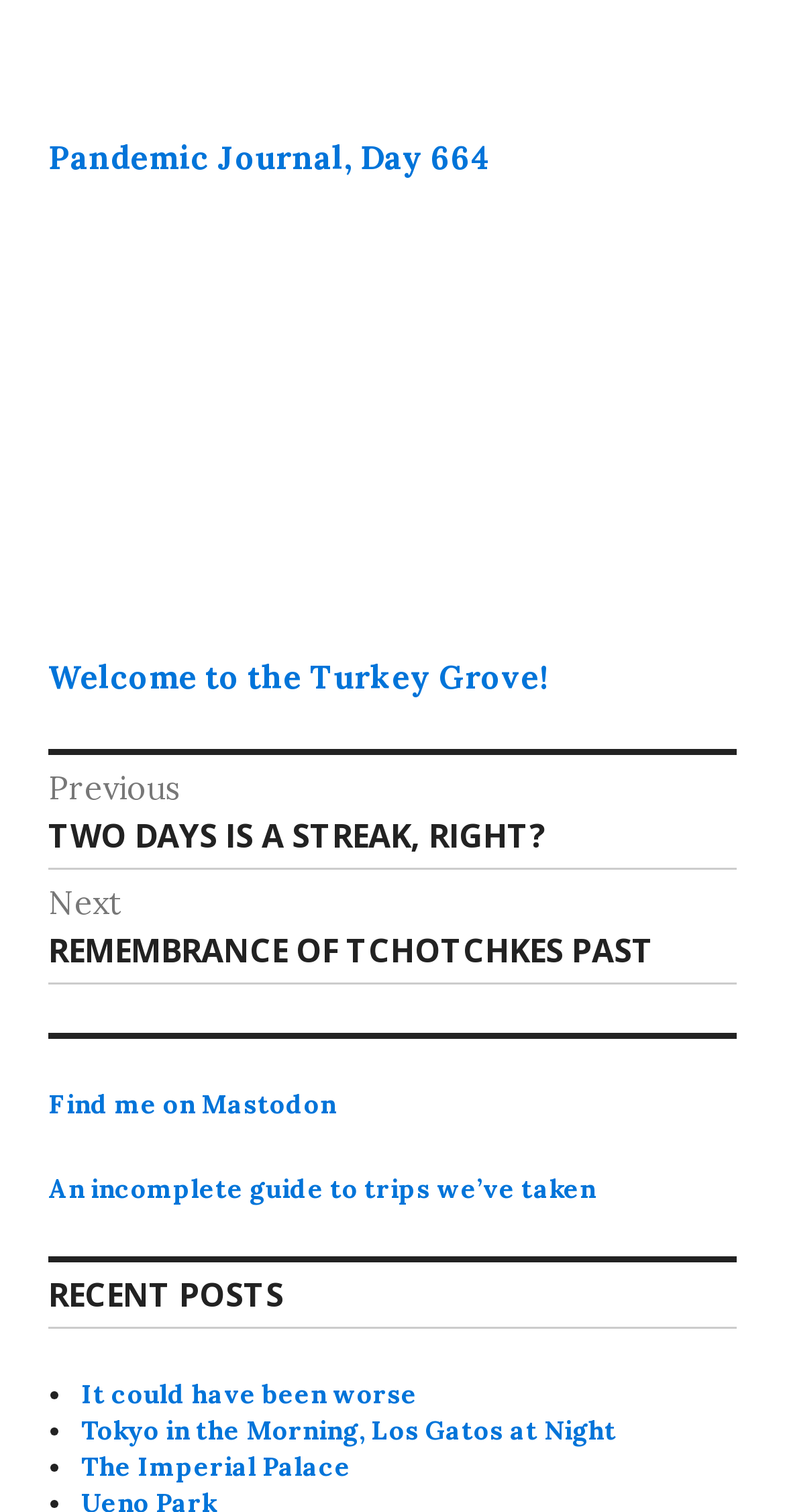Find the bounding box coordinates of the element to click in order to complete this instruction: "Read the post It could have been worse". The bounding box coordinates must be four float numbers between 0 and 1, denoted as [left, top, right, bottom].

[0.103, 0.911, 0.531, 0.933]